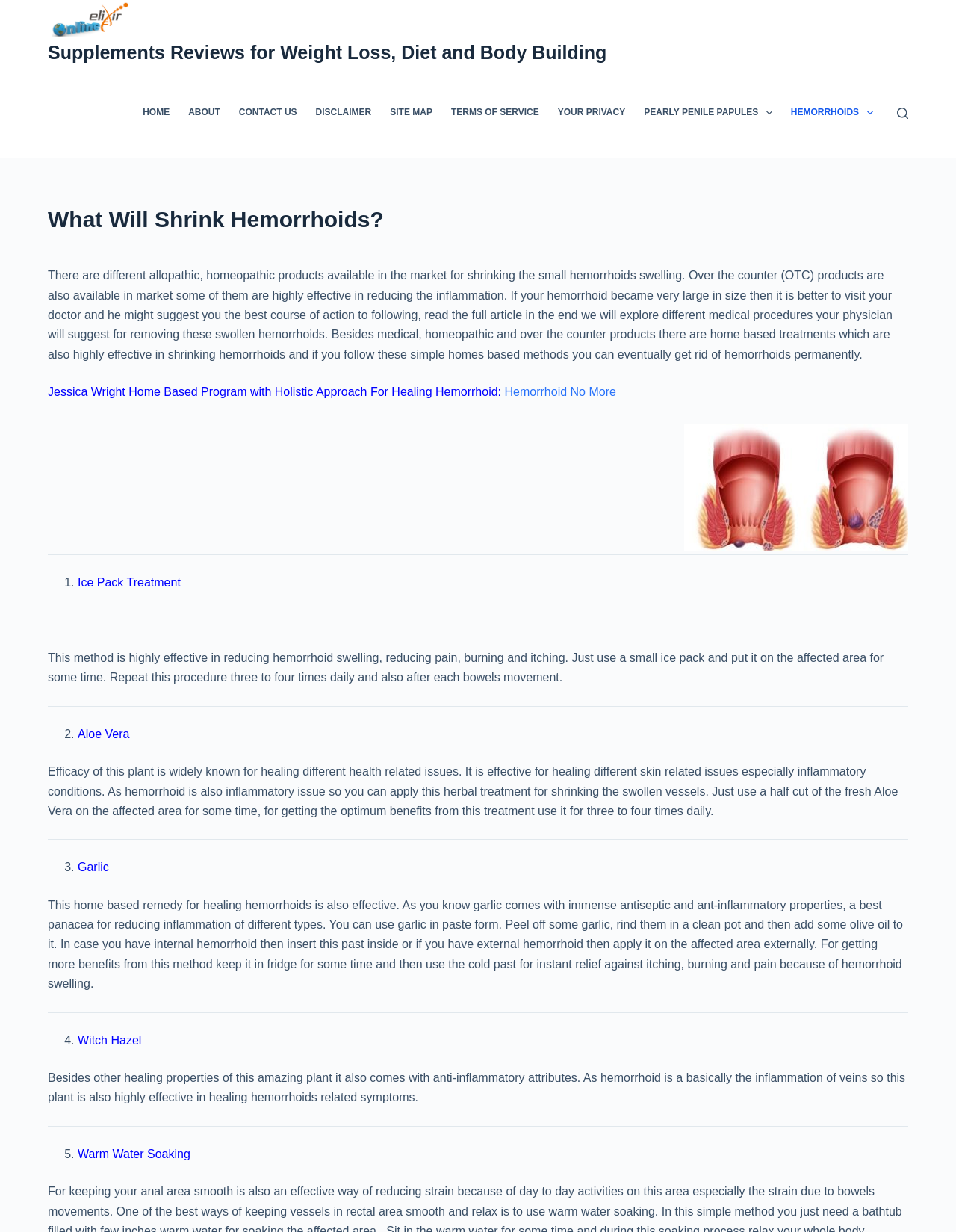Identify the bounding box coordinates of the area you need to click to perform the following instruction: "Click on the 'HOME' link".

[0.14, 0.055, 0.187, 0.128]